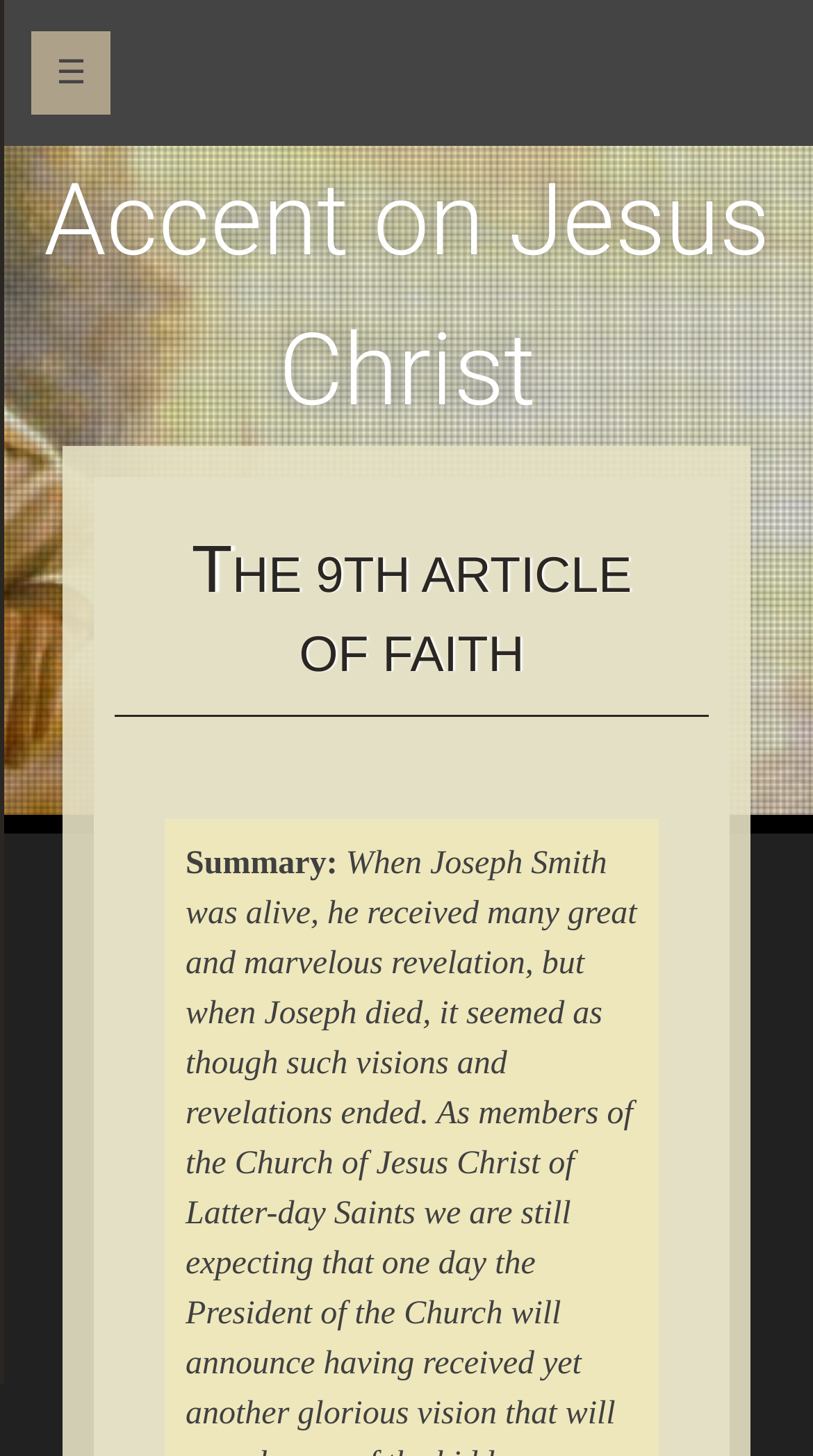Locate the bounding box of the UI element defined by this description: "Accent on Jesus Christ". The coordinates should be given as four float numbers between 0 and 1, formatted as [left, top, right, bottom].

[0.054, 0.11, 0.946, 0.295]